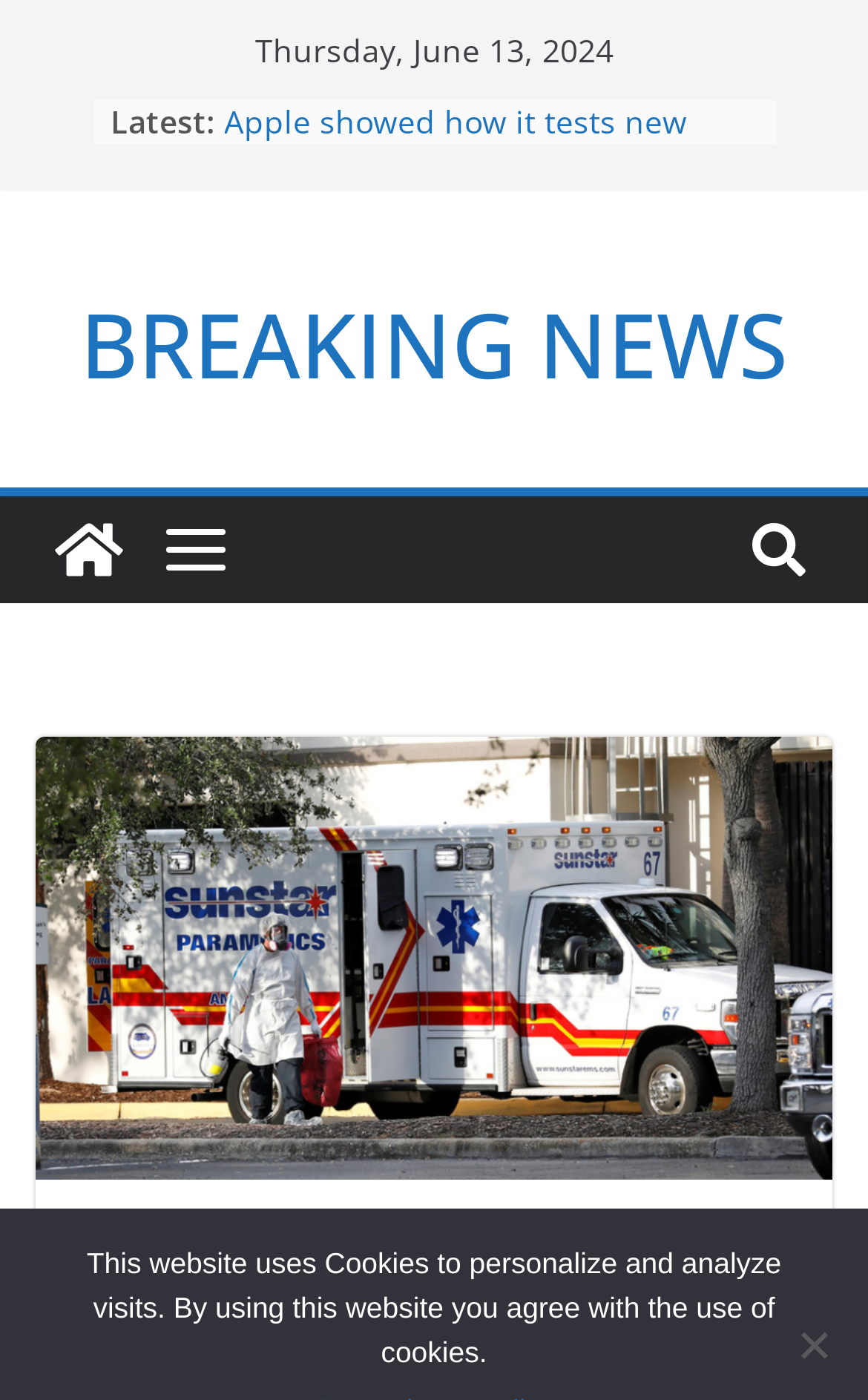Pinpoint the bounding box coordinates for the area that should be clicked to perform the following instruction: "Go to the U.S. news page".

[0.092, 0.875, 0.179, 0.916]